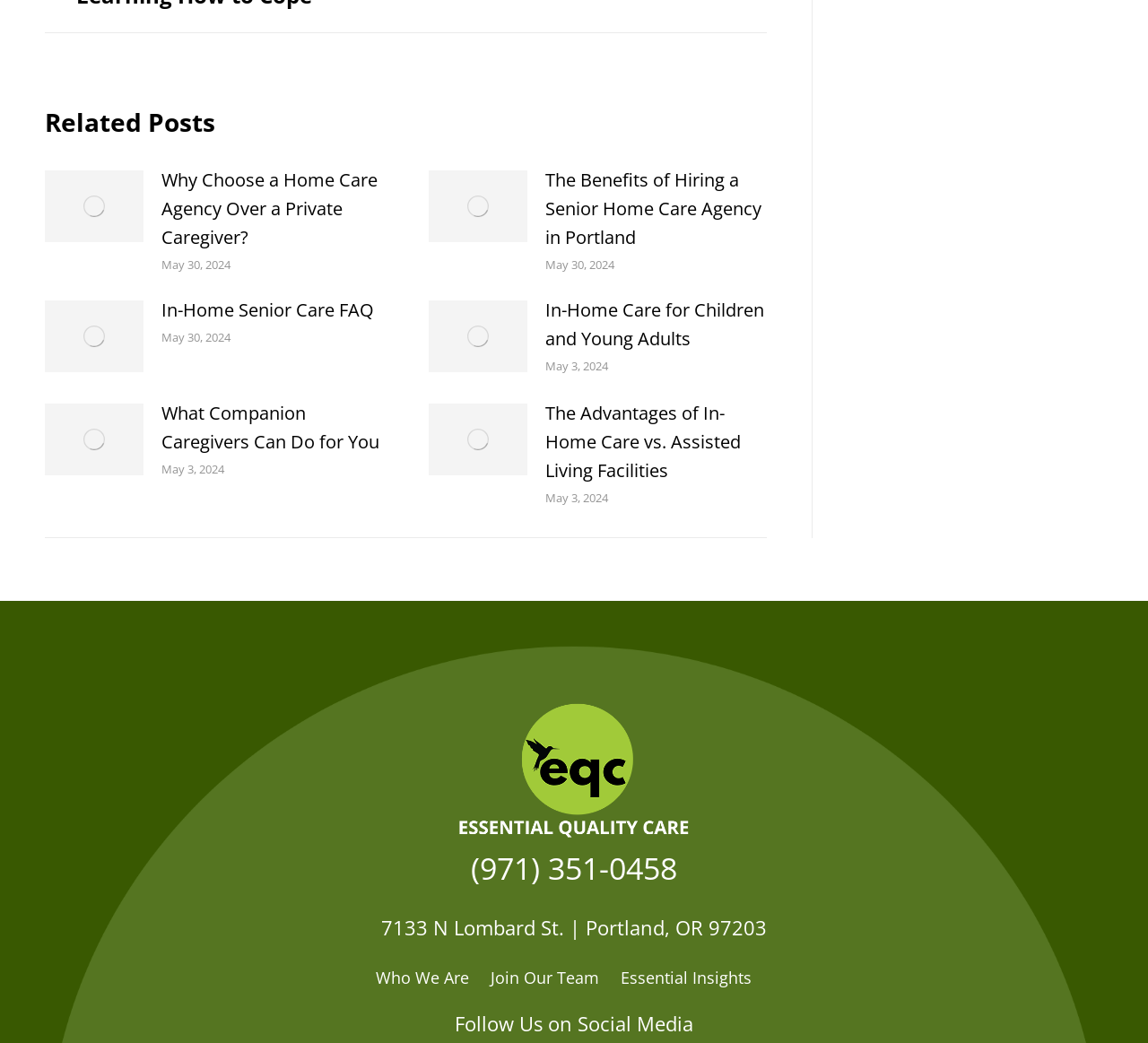What is the phone number of the company?
Refer to the image and give a detailed response to the question.

I found the phone number of the company by looking at the link element with the coordinates [0.41, 0.813, 0.59, 0.852], which contains the phone number '(971) 351-0458'.